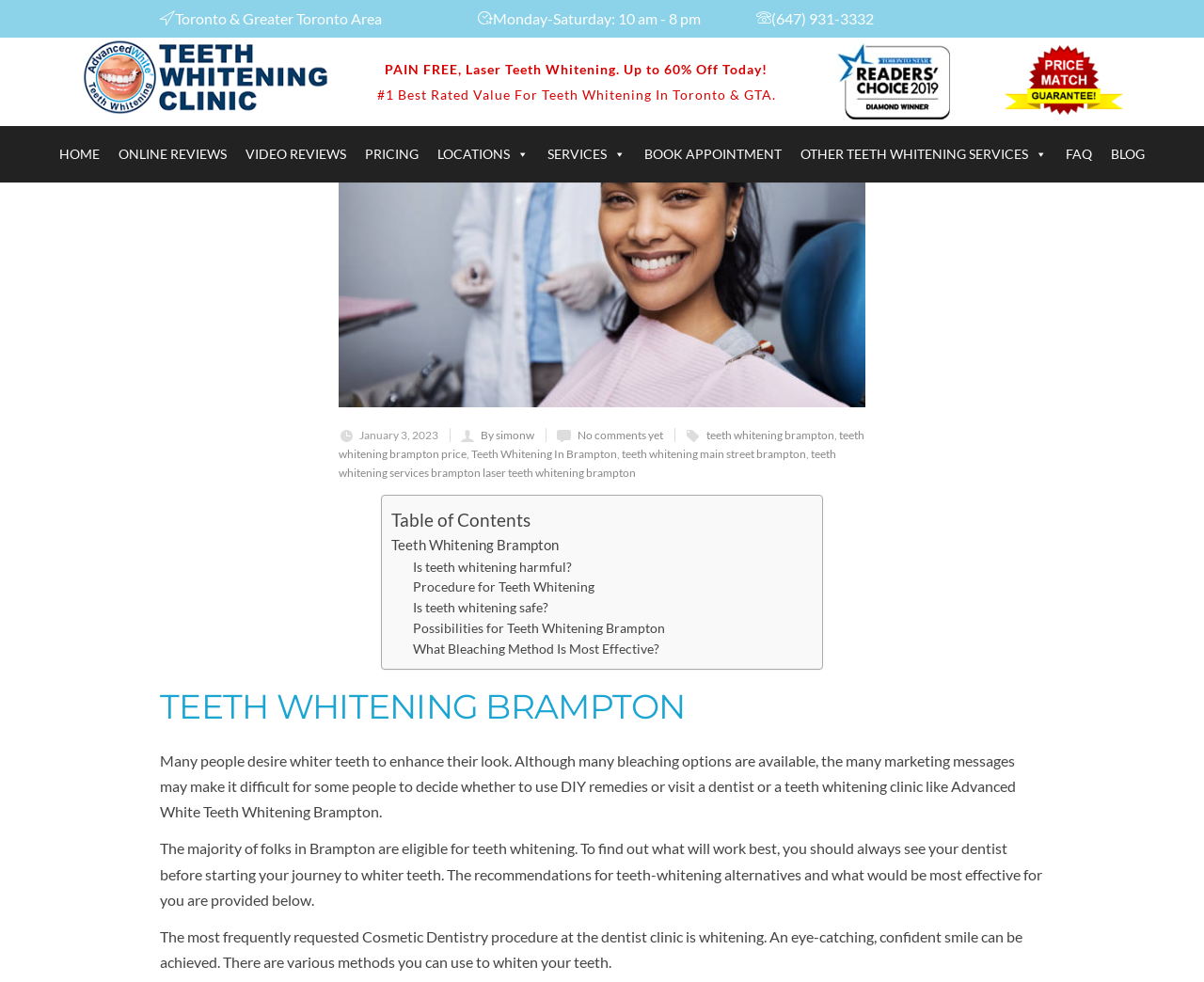Kindly determine the bounding box coordinates of the area that needs to be clicked to fulfill this instruction: "Click the 'BOOK APPOINTMENT' link".

[0.527, 0.138, 0.657, 0.177]